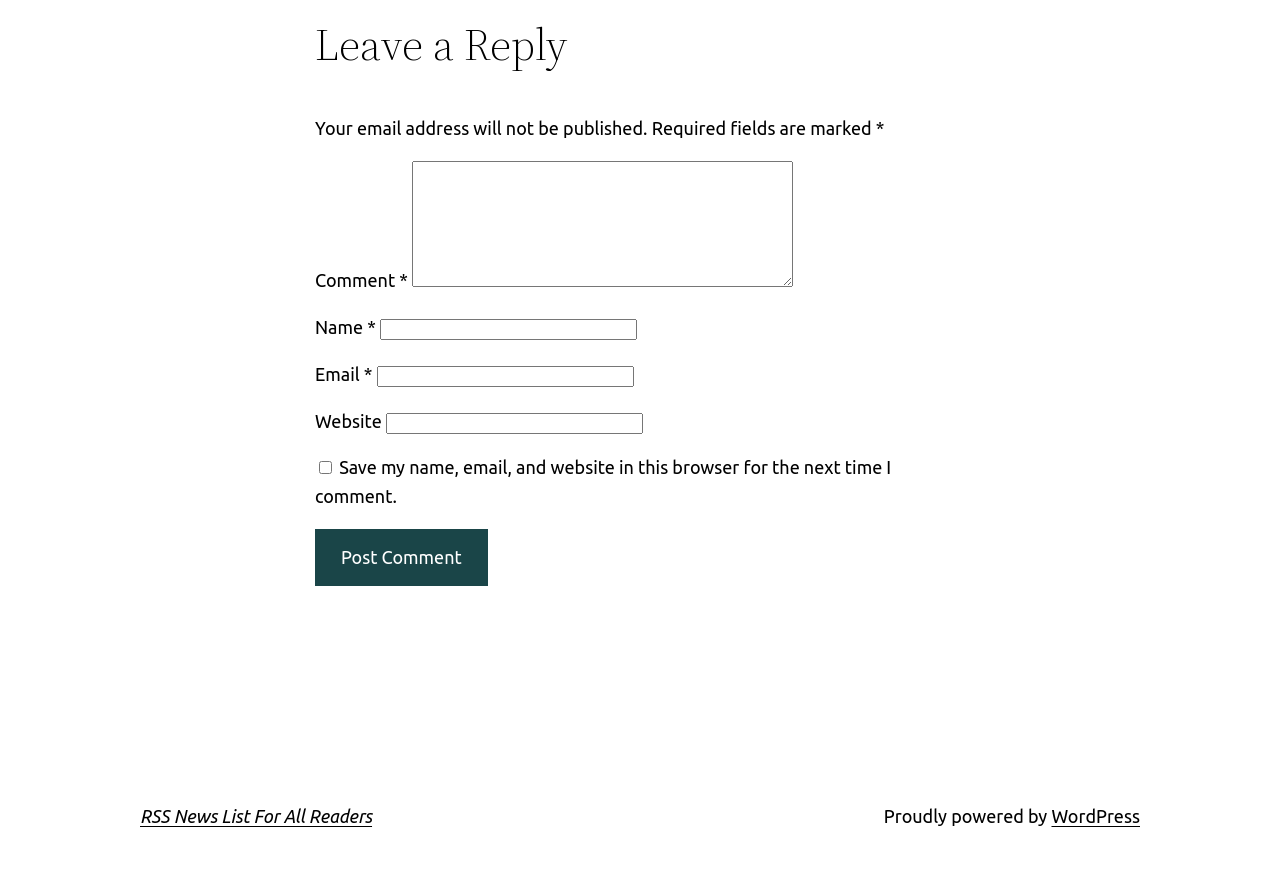Please locate the clickable area by providing the bounding box coordinates to follow this instruction: "Click on the 'local information' link".

None